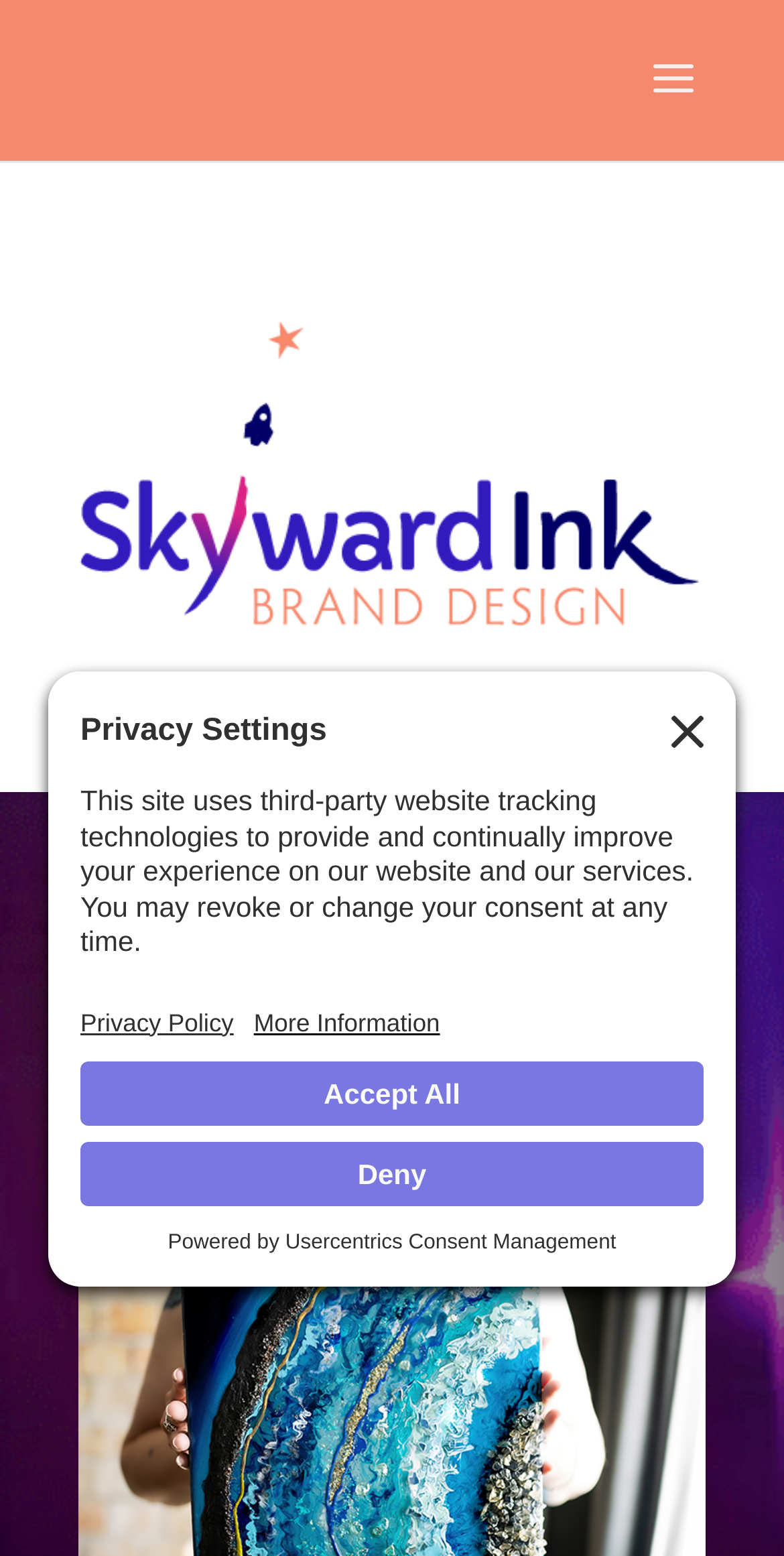Can you determine the bounding box coordinates of the area that needs to be clicked to fulfill the following instruction: "Visit Skyward Ink website"?

[0.1, 0.385, 0.9, 0.411]